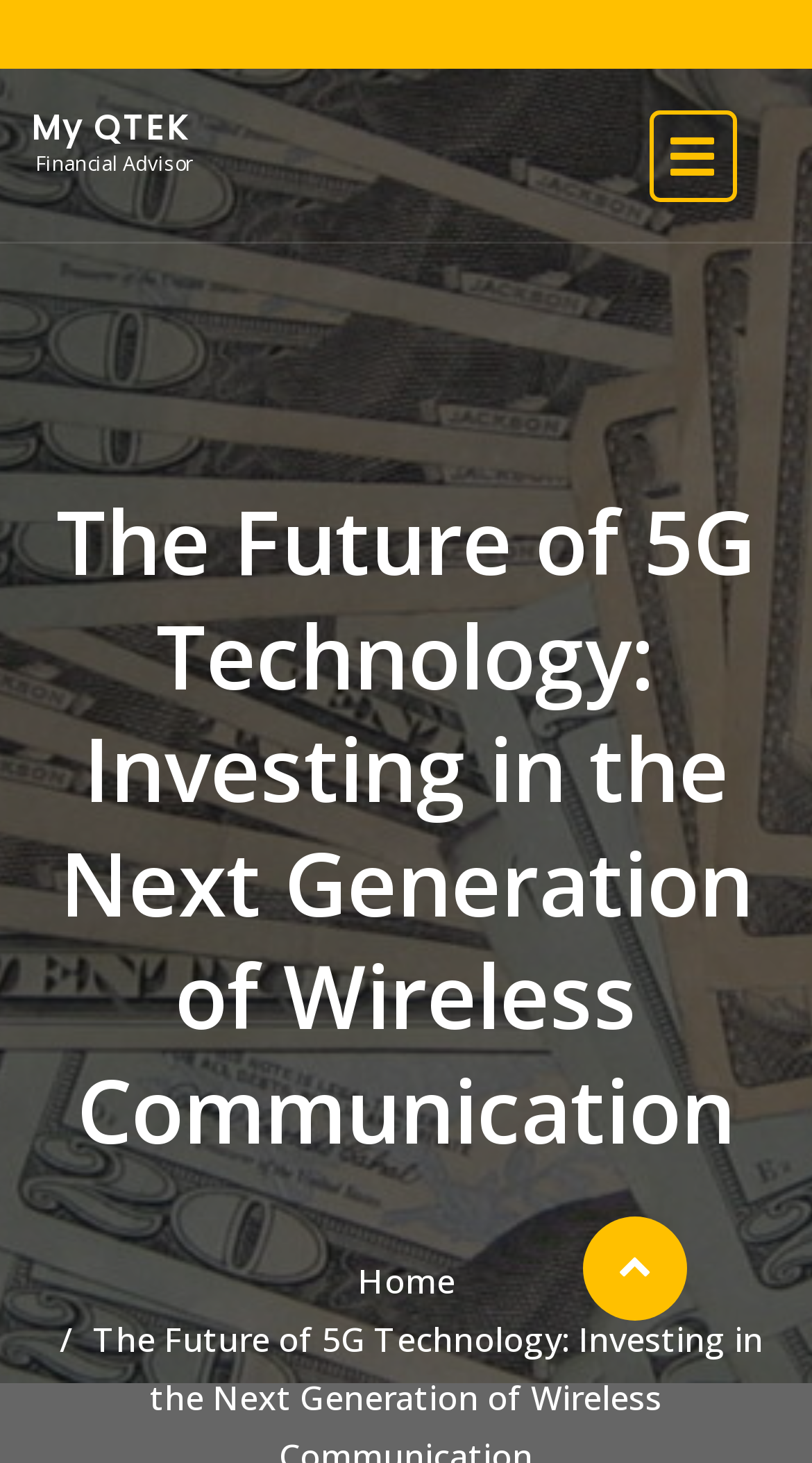Is the navigation menu expanded by default?
Can you give a detailed and elaborate answer to the question?

The button on the top-right corner is labeled 'open navigation' and its 'expanded' property is set to 'False', which suggests that the navigation menu is not expanded by default and needs to be opened by clicking the button.